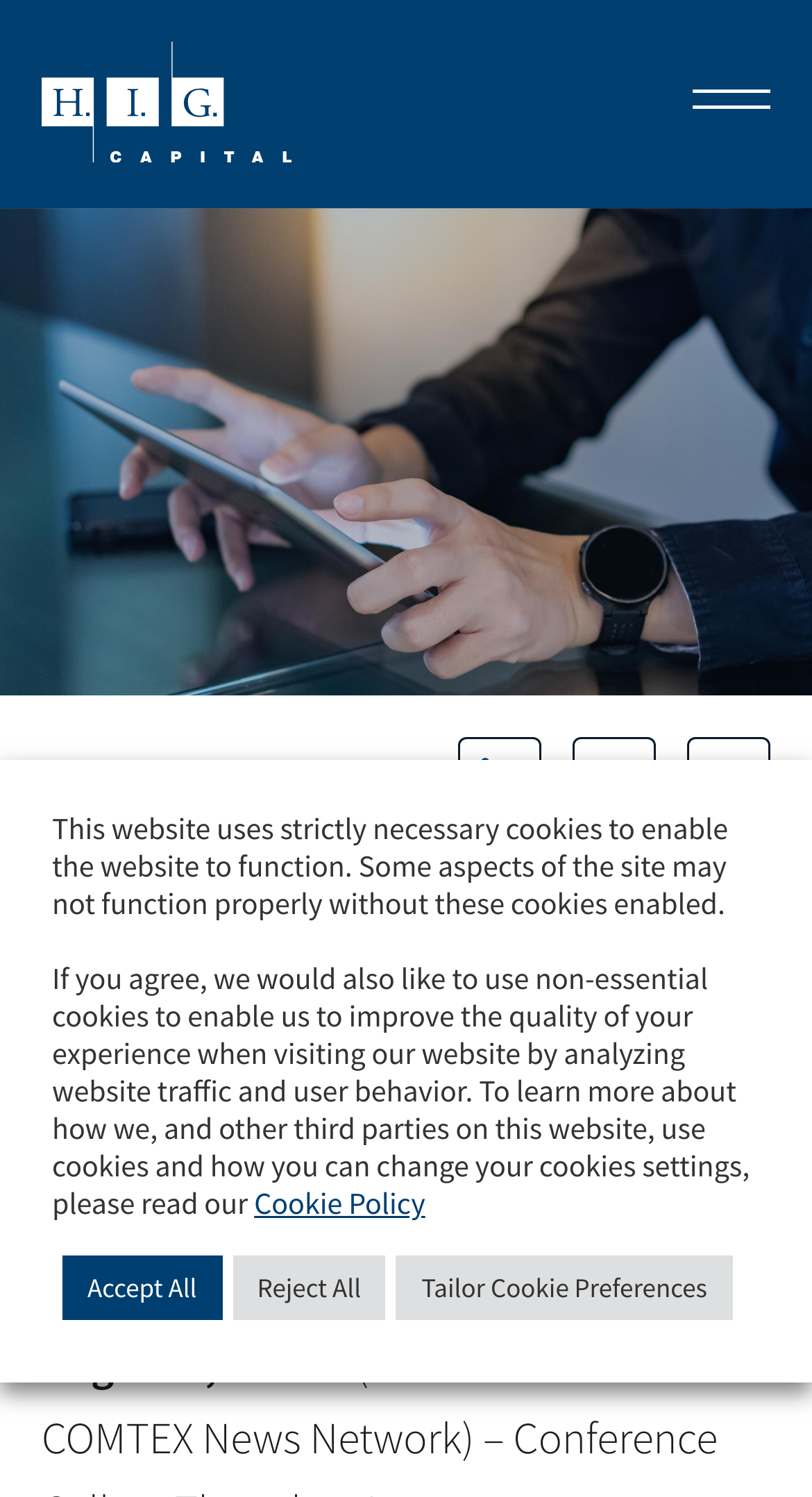Please provide the bounding box coordinates for the element that needs to be clicked to perform the following instruction: "Click the H.I.G. Capital link". The coordinates should be given as four float numbers between 0 and 1, i.e., [left, top, right, bottom].

[0.051, 0.028, 0.359, 0.111]